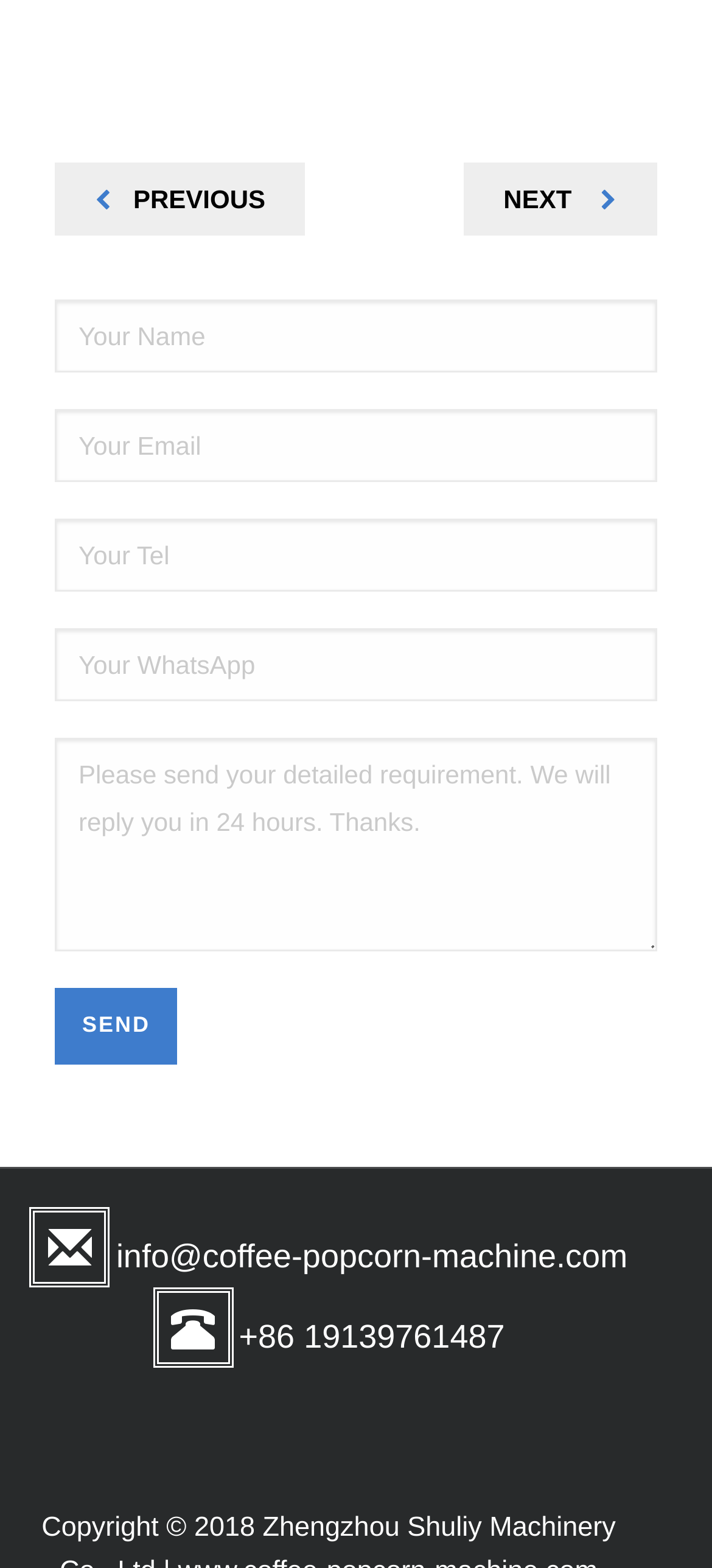Locate the bounding box coordinates of the element that should be clicked to fulfill the instruction: "visit the website's email".

[0.163, 0.789, 0.881, 0.813]